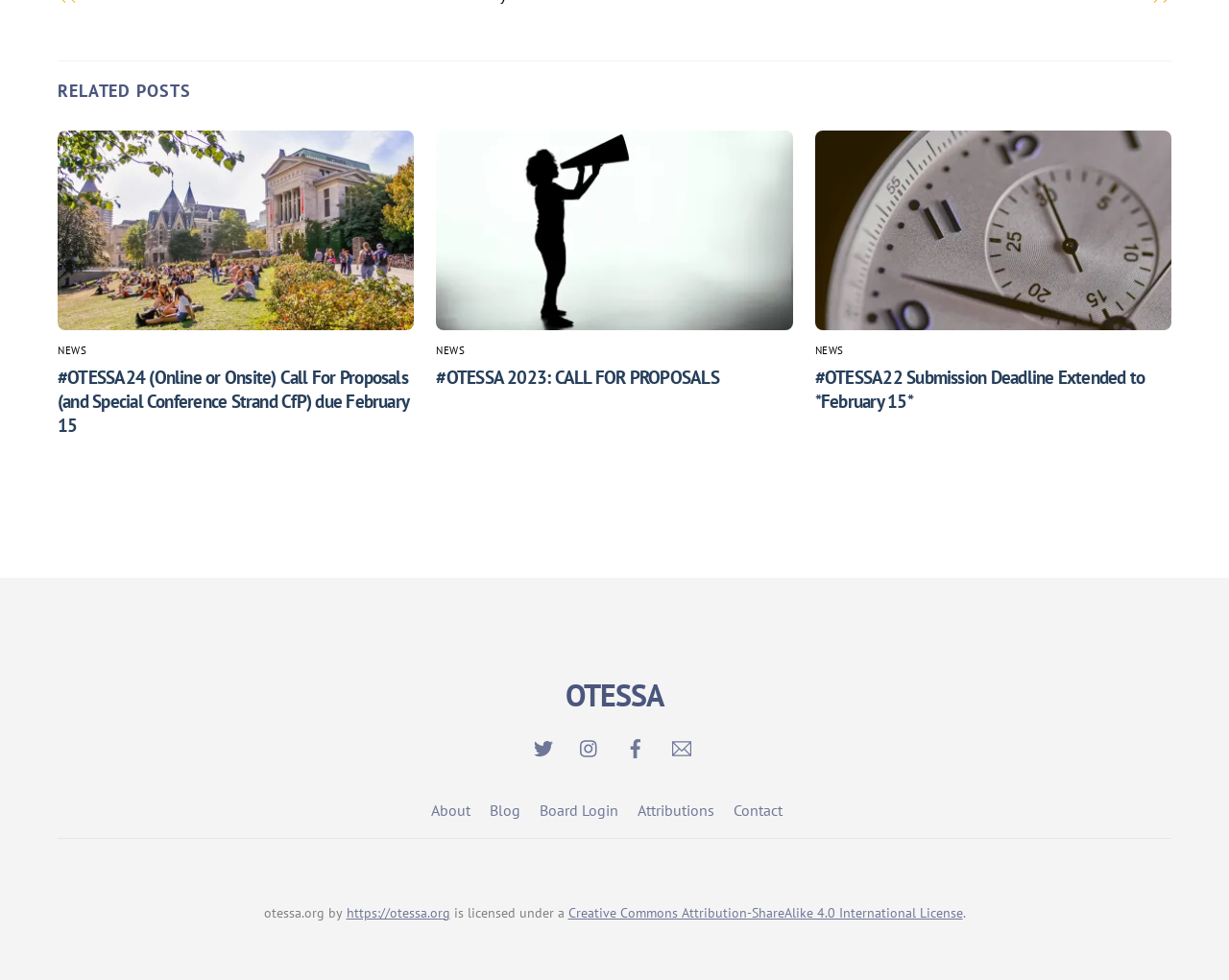From the webpage screenshot, identify the region described by CONTACT US. Provide the bounding box coordinates as (top-left x, top-left y, bottom-right x, bottom-right y), with each value being a floating point number between 0 and 1.

None